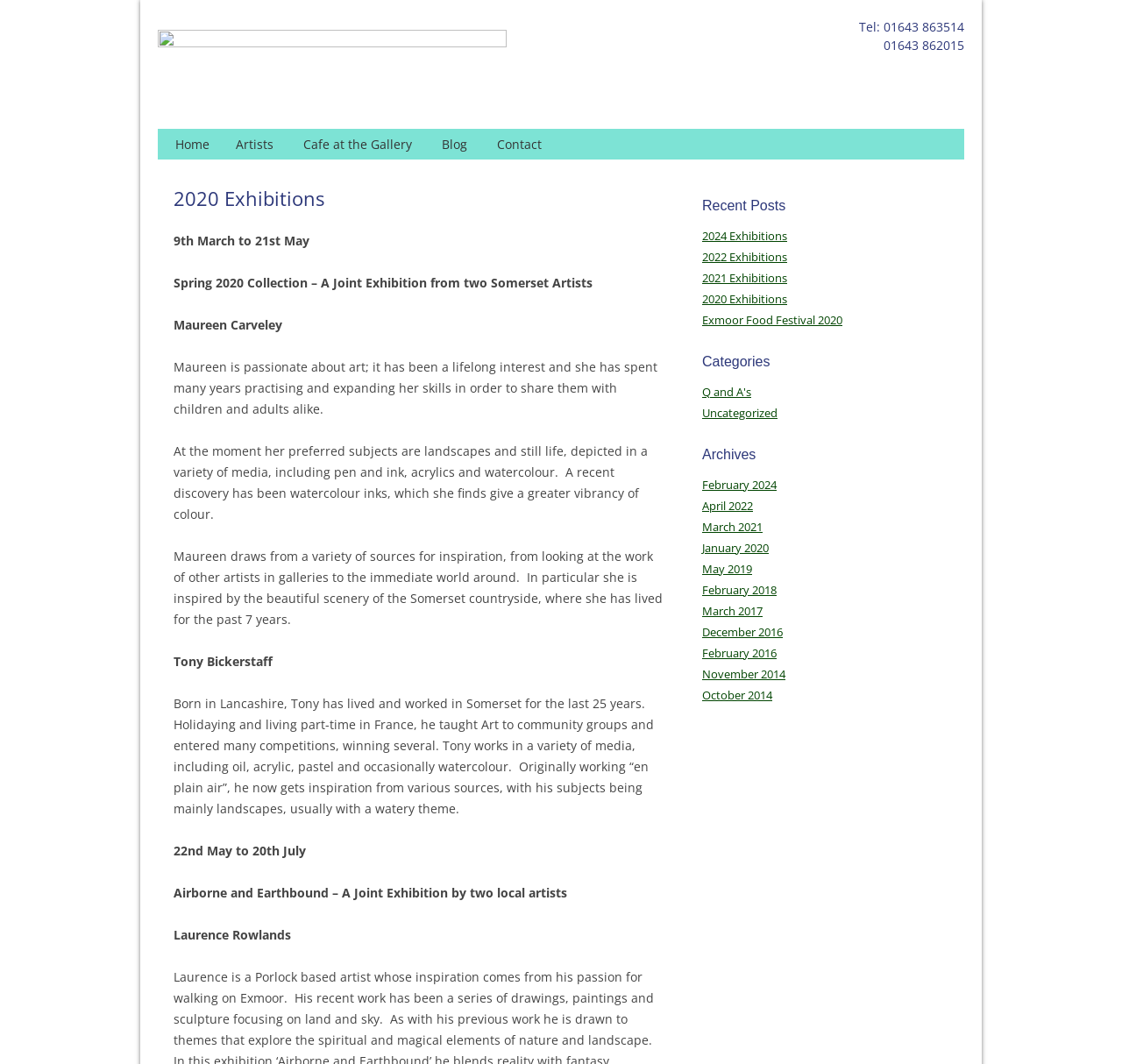Please identify the bounding box coordinates of the clickable area that will fulfill the following instruction: "View 2020 Exhibitions". The coordinates should be in the format of four float numbers between 0 and 1, i.e., [left, top, right, bottom].

[0.626, 0.273, 0.702, 0.288]